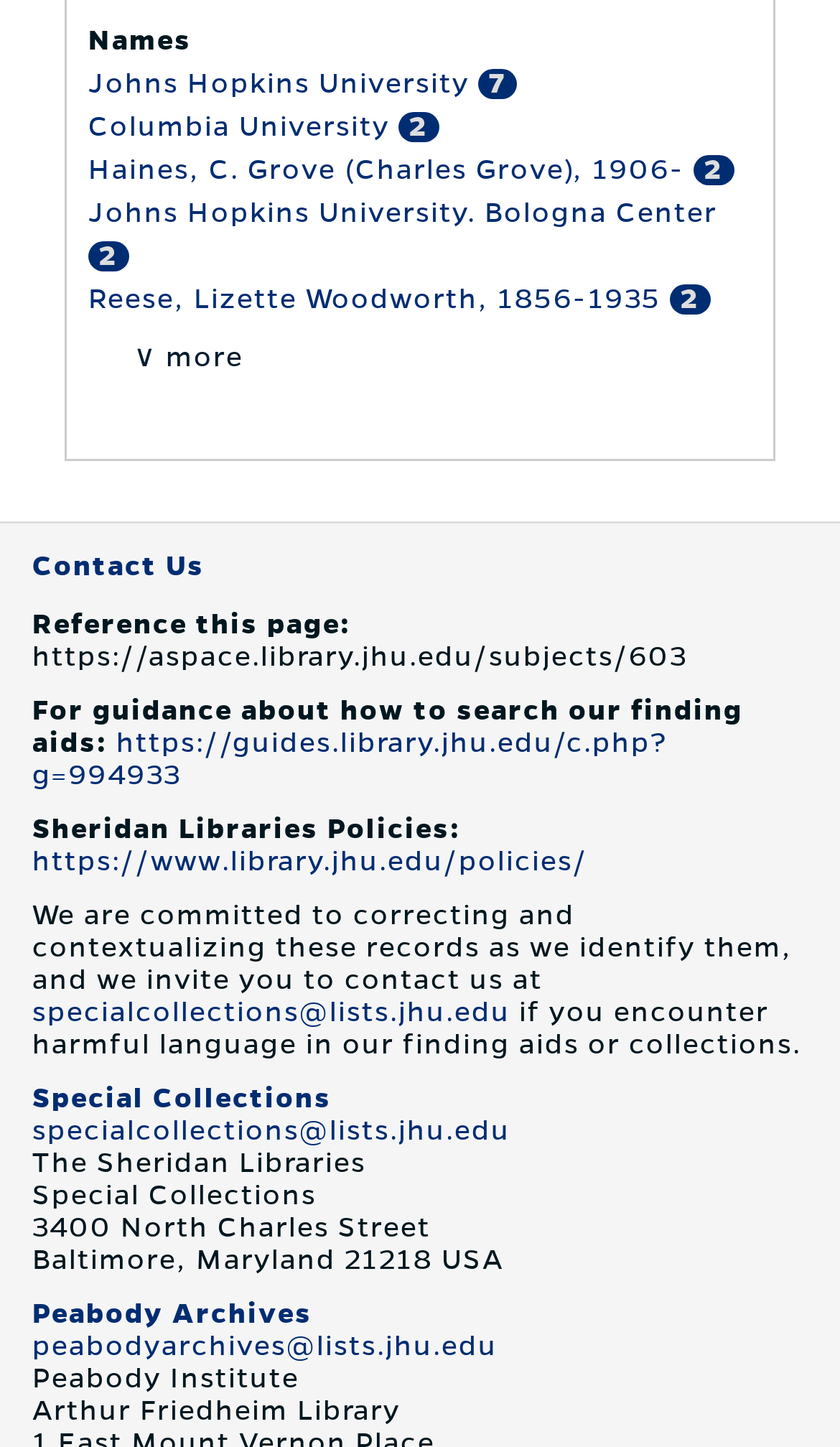Please specify the bounding box coordinates of the clickable region to carry out the following instruction: "Visit Special Collections". The coordinates should be four float numbers between 0 and 1, in the format [left, top, right, bottom].

[0.038, 0.748, 0.395, 0.769]